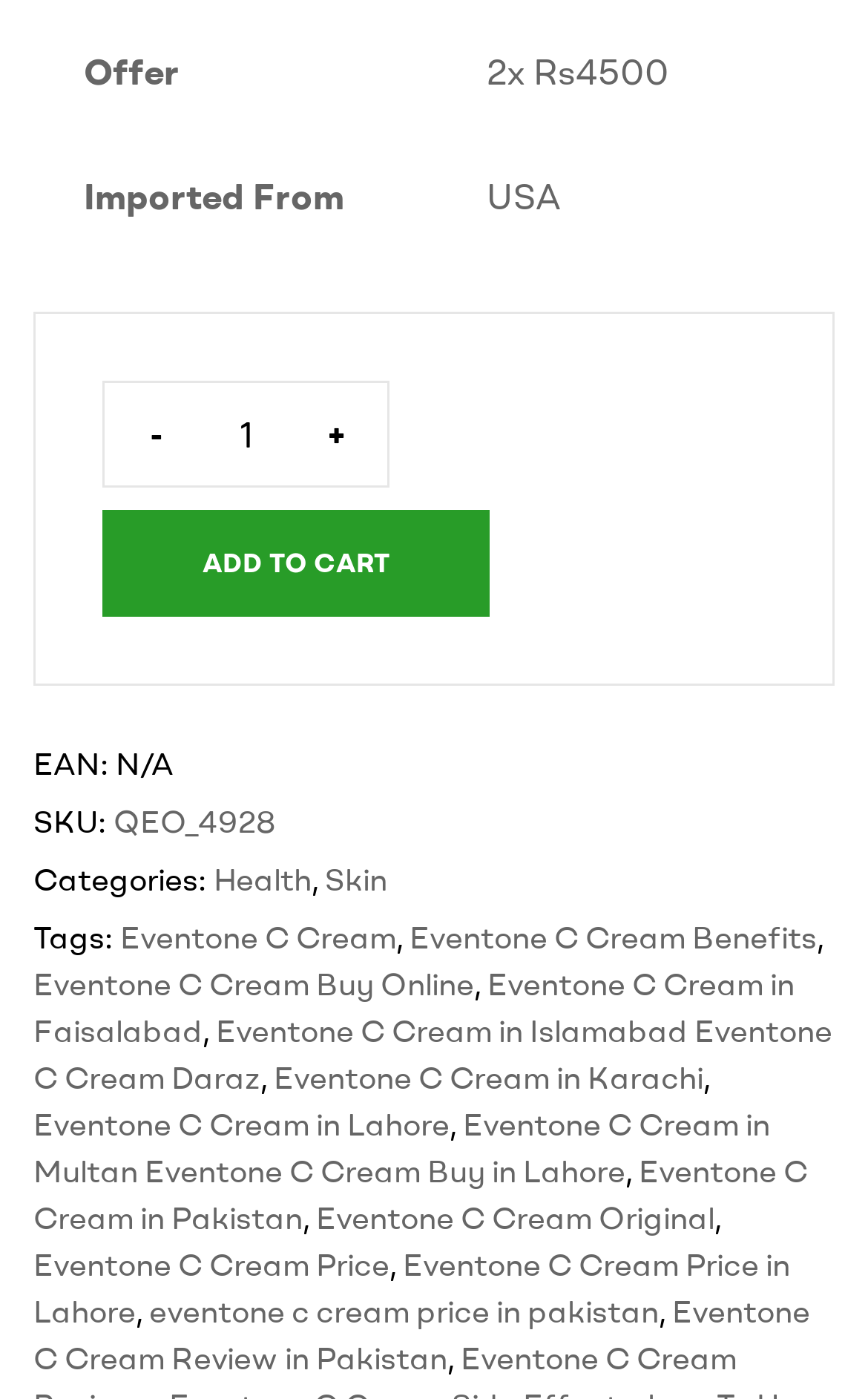Locate the bounding box coordinates of the element to click to perform the following action: 'Add Eventone C Cream to cart'. The coordinates should be given as four float values between 0 and 1, in the form of [left, top, right, bottom].

[0.118, 0.364, 0.564, 0.44]